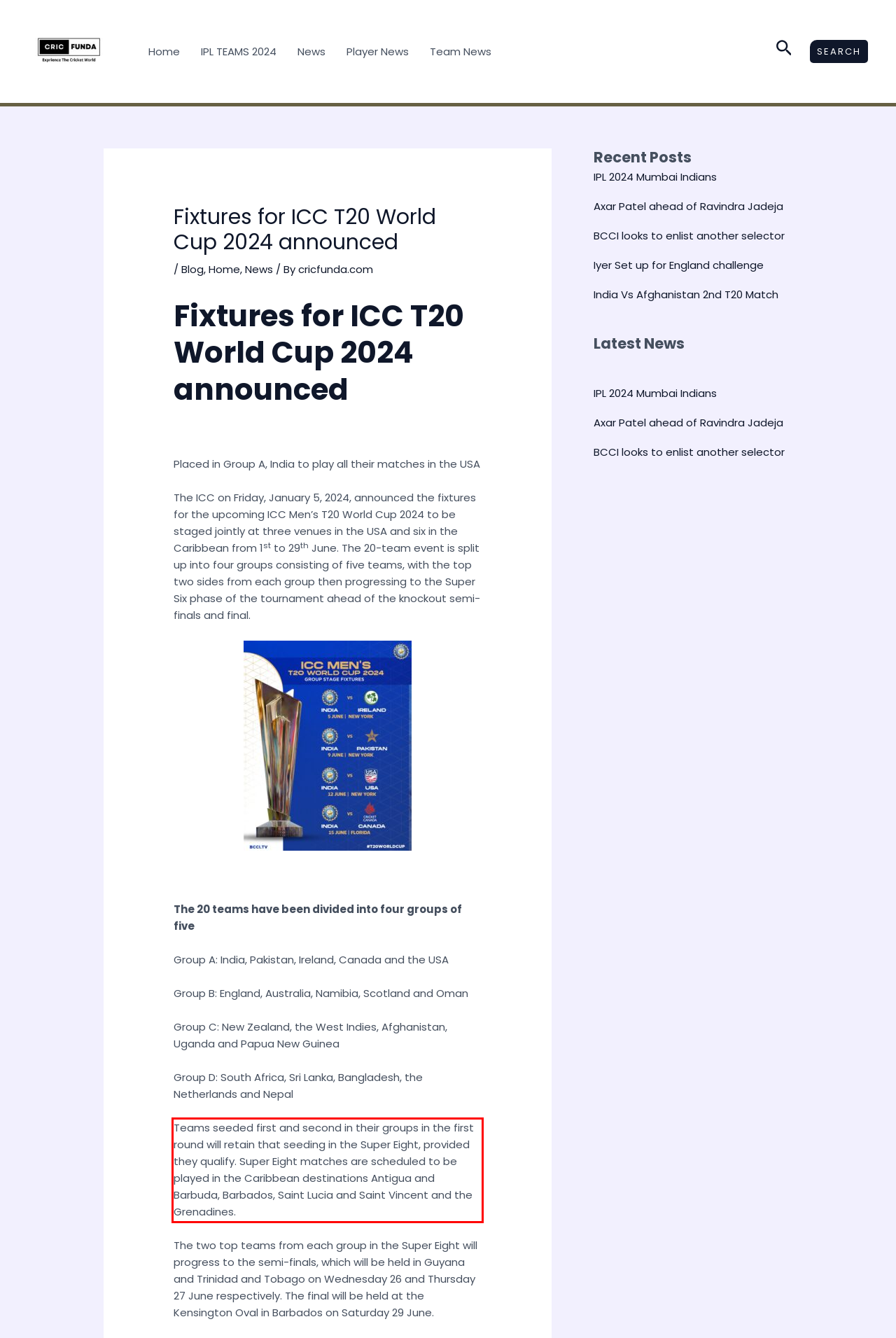Look at the provided screenshot of the webpage and perform OCR on the text within the red bounding box.

Teams seeded first and second in their groups in the first round will retain that seeding in the Super Eight, provided they qualify. Super Eight matches are scheduled to be played in the Caribbean destinations Antigua and Barbuda, Barbados, Saint Lucia and Saint Vincent and the Grenadines.